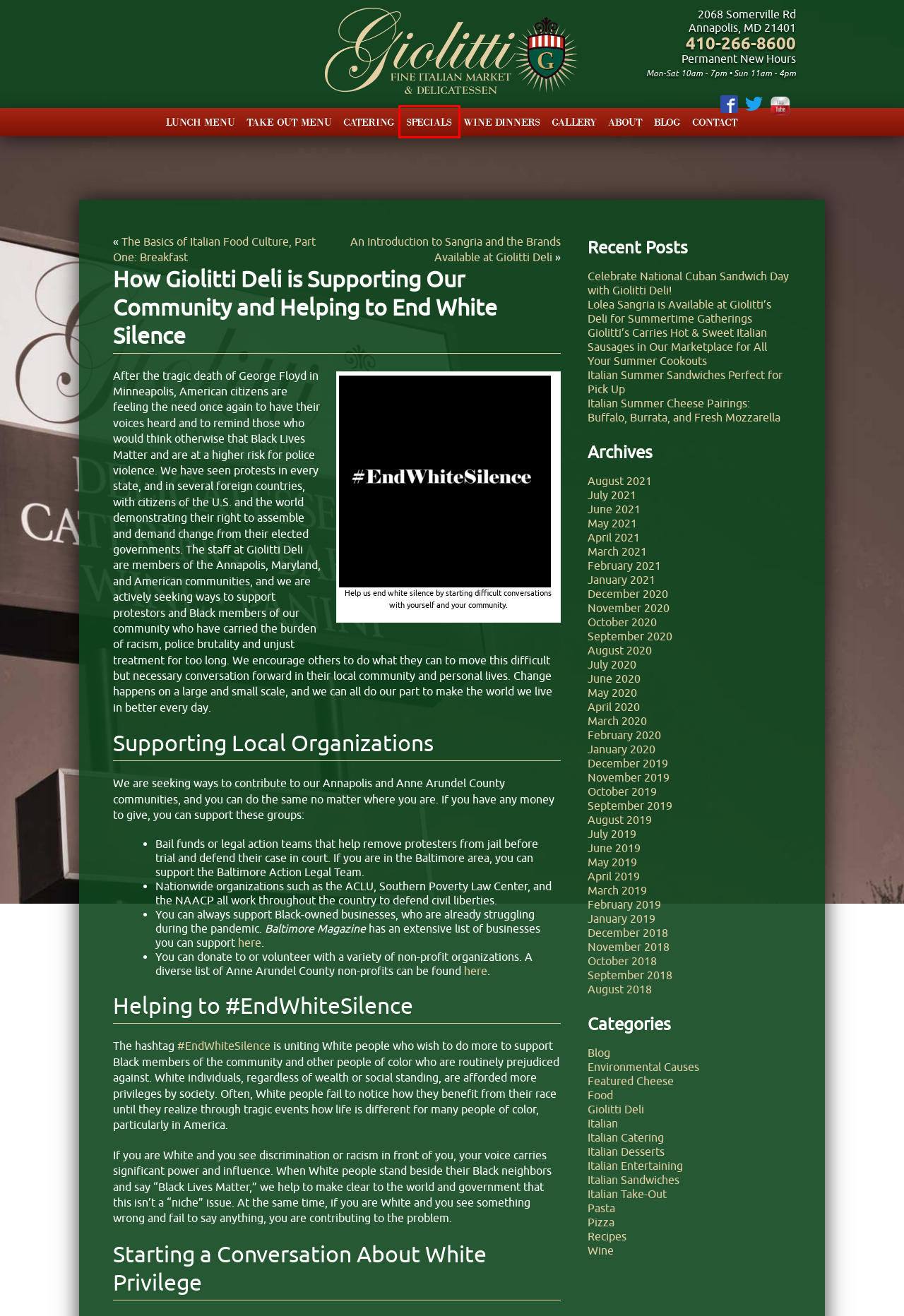Given a screenshot of a webpage with a red bounding box highlighting a UI element, choose the description that best corresponds to the new webpage after clicking the element within the red bounding box. Here are your options:
A. August 2021 - Giolitti Deli
B. Italian Wine Dinners | Fine Italian Food in Annapolis, Maryland (MD)
C. Lolea Sangria is Available at Giolitti’s Deli for Summertime Gatherings
D. February 2020 - Giolitti Deli
E. Daily Specials - Authentic Italian Food in Annapolis, Maryland (MD)
F. An Introduction to Sangria and the Brands Available at Giolitti Deli
G. September 2019 - Giolitti Deli
H. July 2021 - Giolitti Deli

E